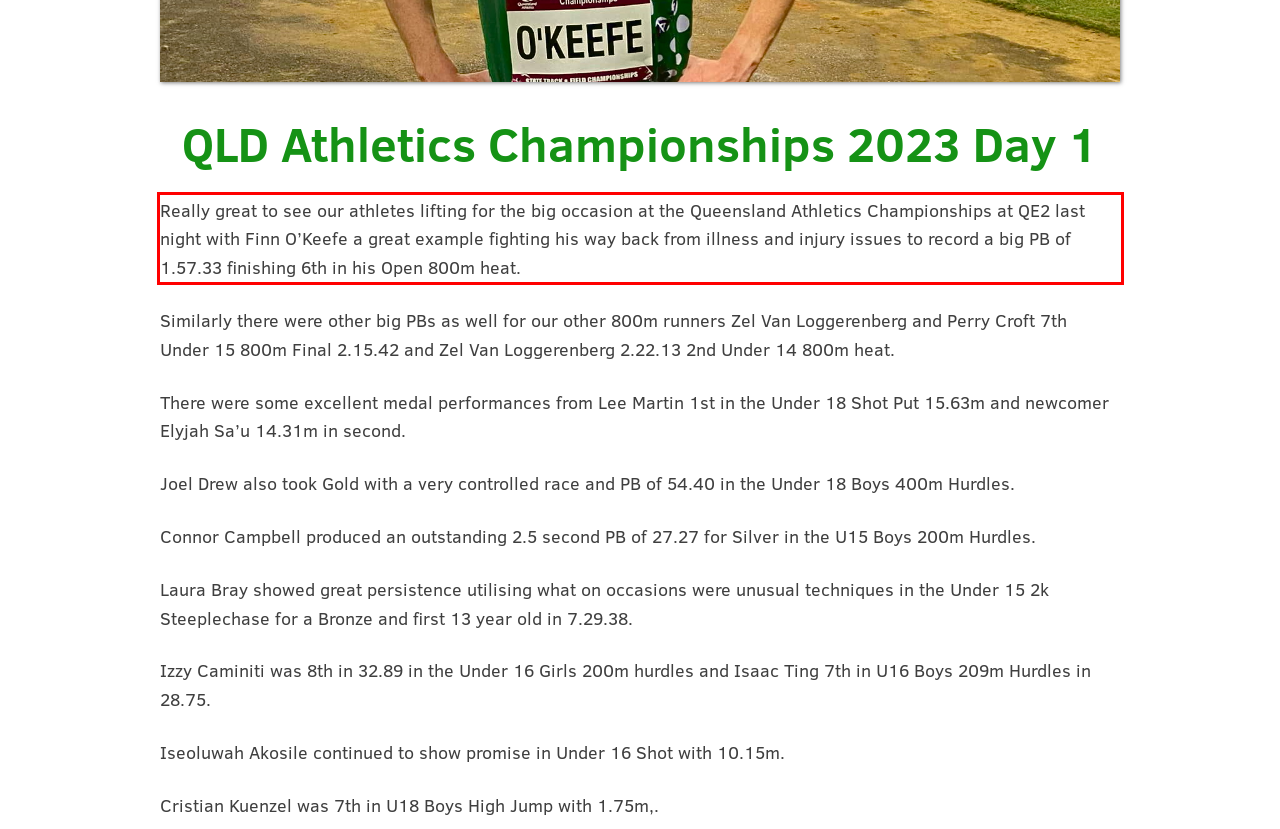Given a screenshot of a webpage, identify the red bounding box and perform OCR to recognize the text within that box.

Really great to see our athletes lifting for the big occasion at the Queensland Athletics Championships at QE2 last night with Finn O’Keefe a great example fighting his way back from illness and injury issues to record a big PB of 1.57.33 finishing 6th in his Open 800m heat.